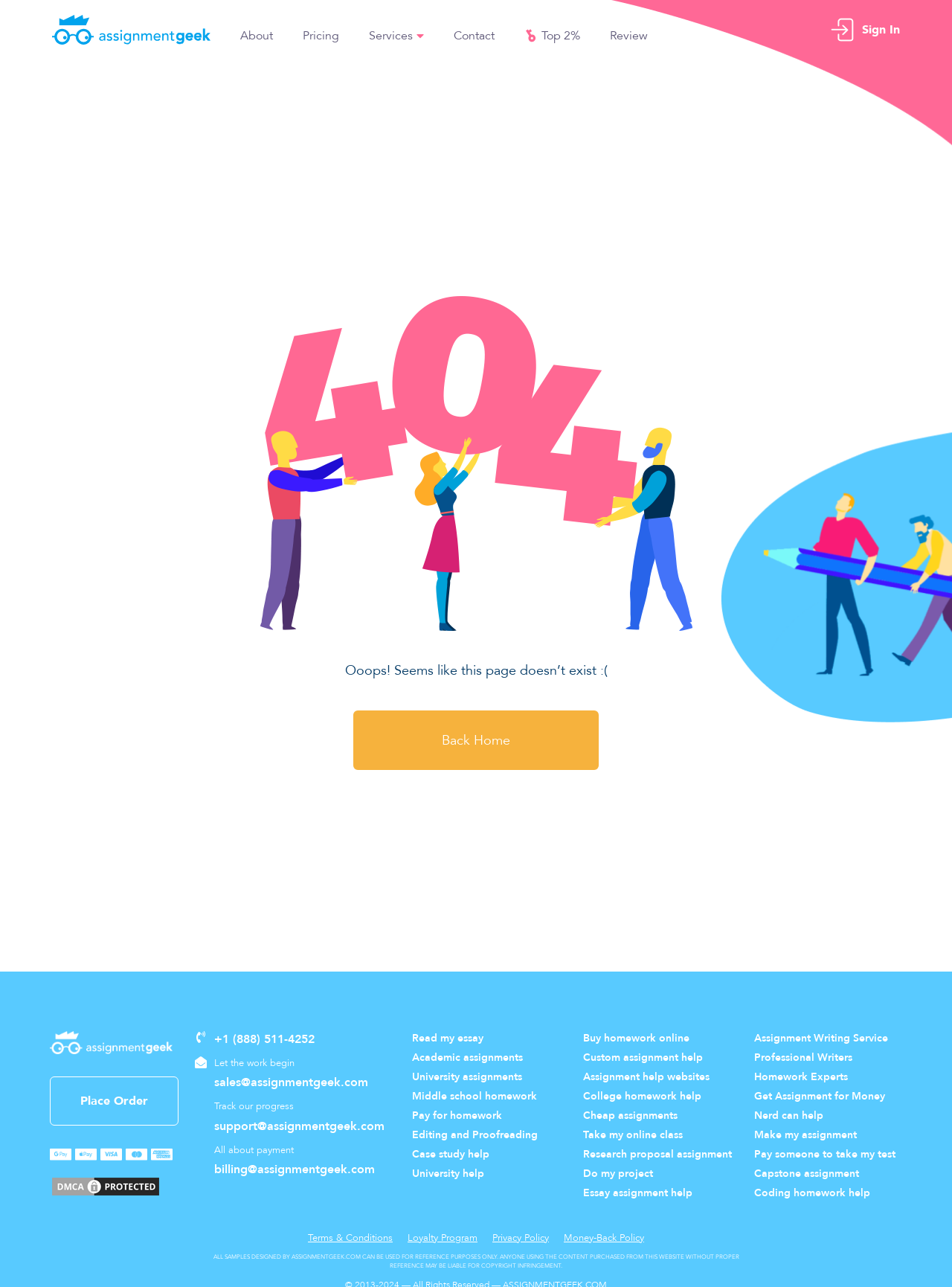Offer a comprehensive description of the webpage’s content and structure.

This webpage appears to be a 404 error page from Assignment Geek, a website that offers academic assignment help services. At the top of the page, there is a navigation menu with links to various sections of the website, including "About", "Pricing", "Services", "Contact", and more.

Below the navigation menu, there is a prominent message that reads "Ooops! Seems like this page doesn’t exist :(" in a large font size. This message is centered on the page and takes up a significant amount of space.

To the left of the message, there is a "Back Home" link, accompanied by a logo and a "Place Order" button. Below these elements, there are several small images representing different payment methods.

On the right side of the page, there are three columns of links to various services offered by Assignment Geek, including academic assignments, university assignments, middle school homework, and more. Each link is accompanied by a brief description of the service.

At the bottom of the page, there are several links to the website's terms and conditions, loyalty program, privacy policy, and money-back policy. There is also a disclaimer stating that all samples designed by Assignment Geek can be used for reference purposes only and that anyone using the content without proper reference may be liable for copyright infringement.

Throughout the page, there are several images and icons, including a logo, payment method icons, and a DMCA.com Protection Status image. The overall layout of the page is cluttered, with many elements competing for attention.